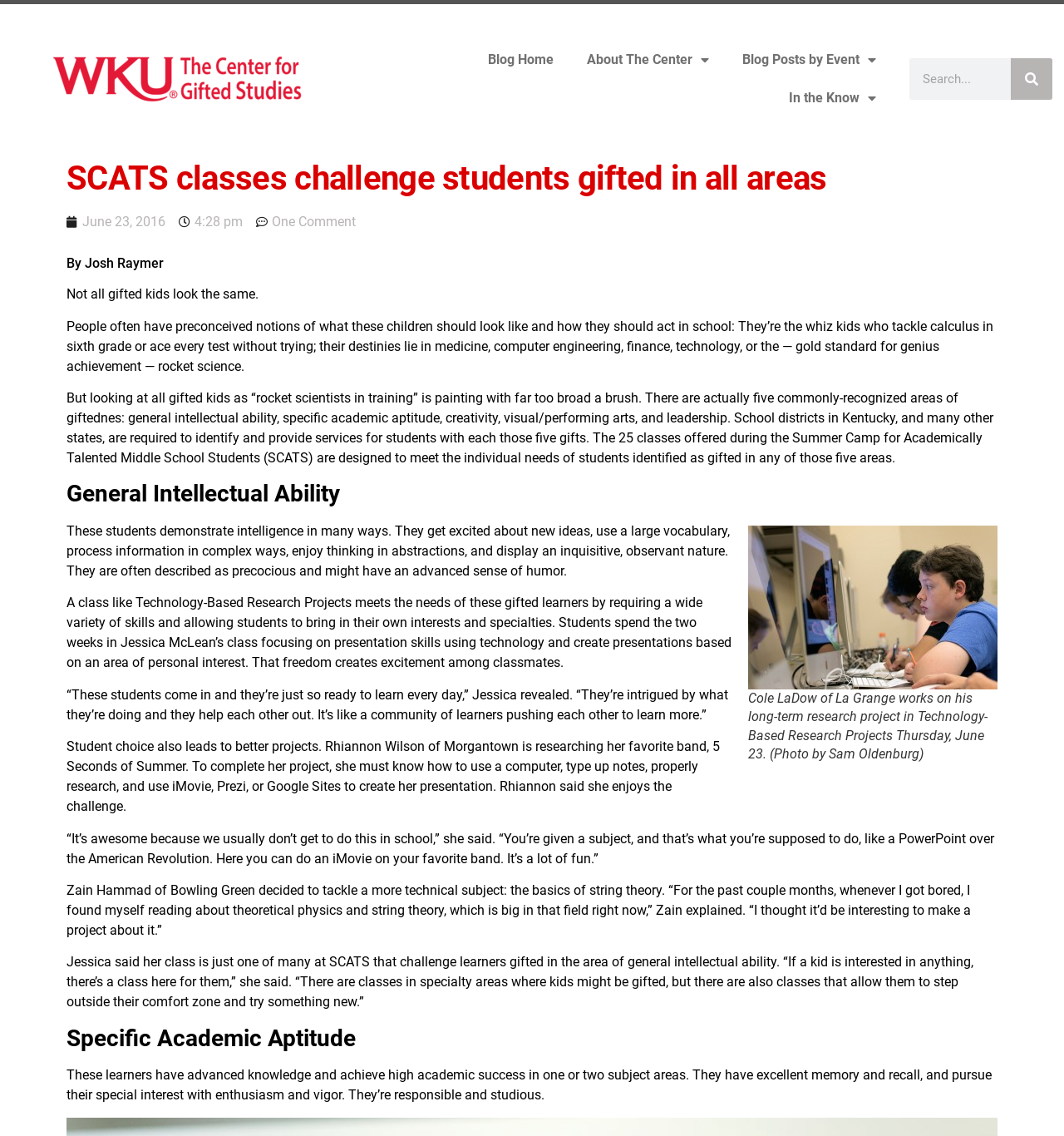What is the name of the teacher in the Technology-Based Research Projects class?
Answer the question with as much detail as possible.

The text mentions 'Students spend the two weeks in Jessica McLean’s class focusing on presentation skills using technology and create presentations based on an area of personal interest.'